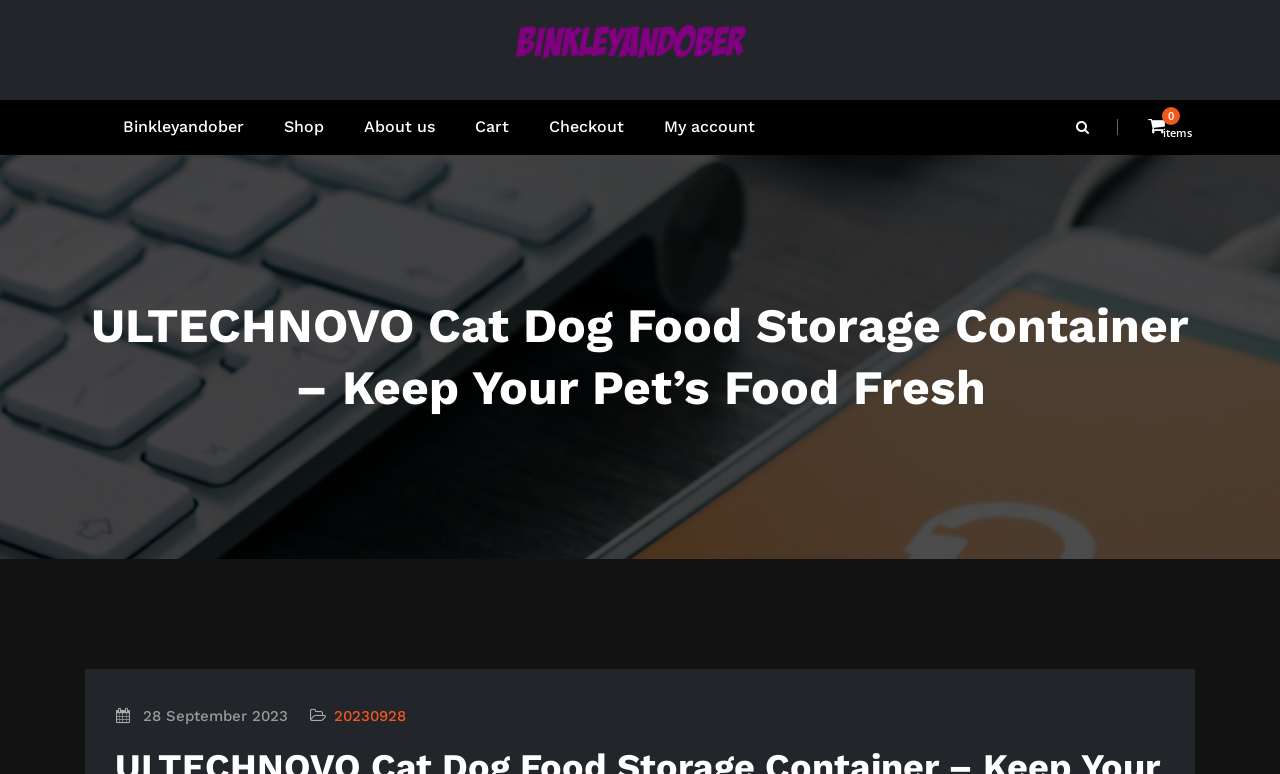What is the bounding box coordinate of the 'binkleyandober' image?
Please look at the screenshot and answer using one word or phrase.

[0.401, 0.026, 0.587, 0.084]